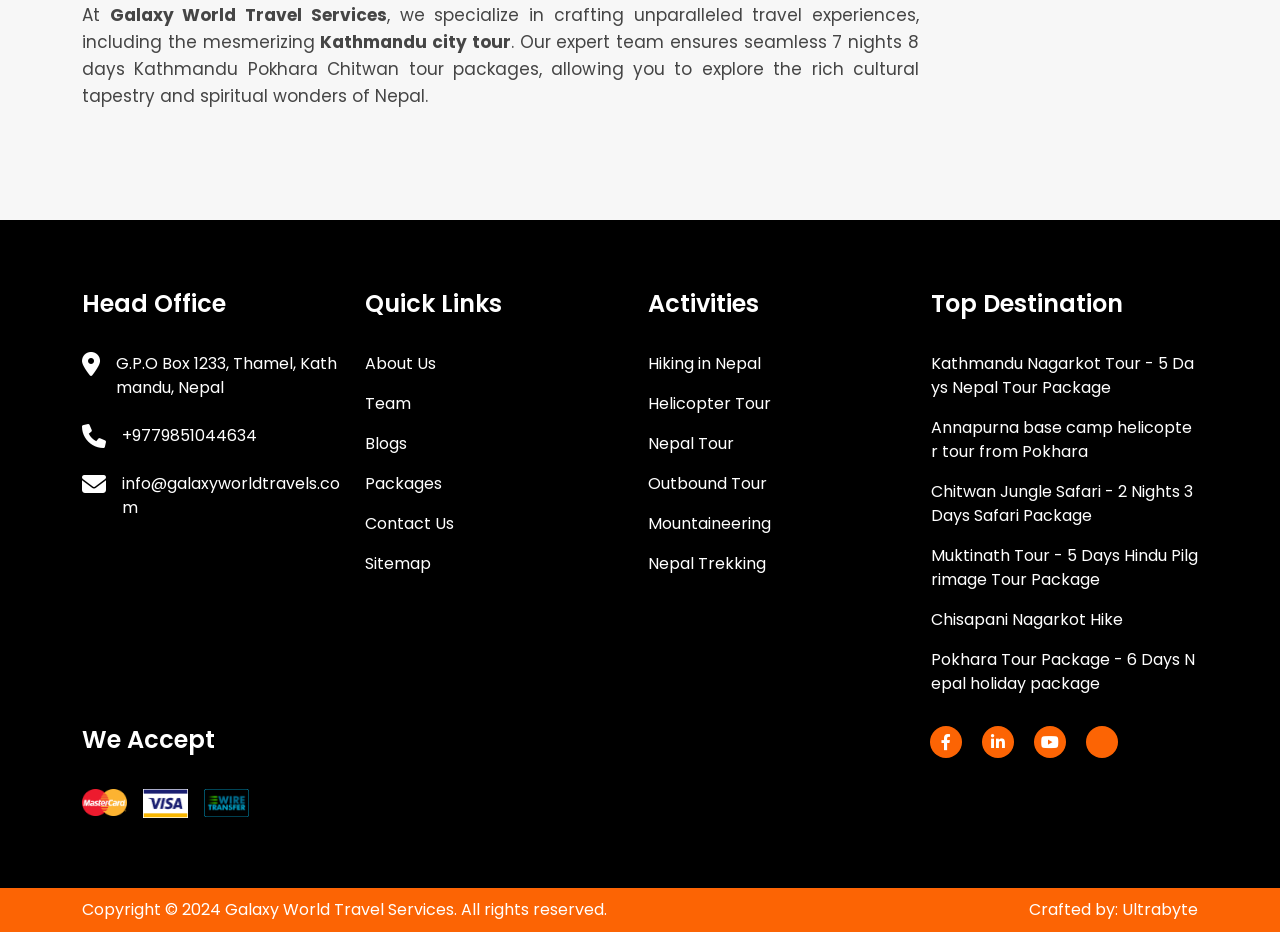Find the bounding box coordinates of the area to click in order to follow the instruction: "Explore Hiking in Nepal activities".

[0.506, 0.378, 0.595, 0.404]